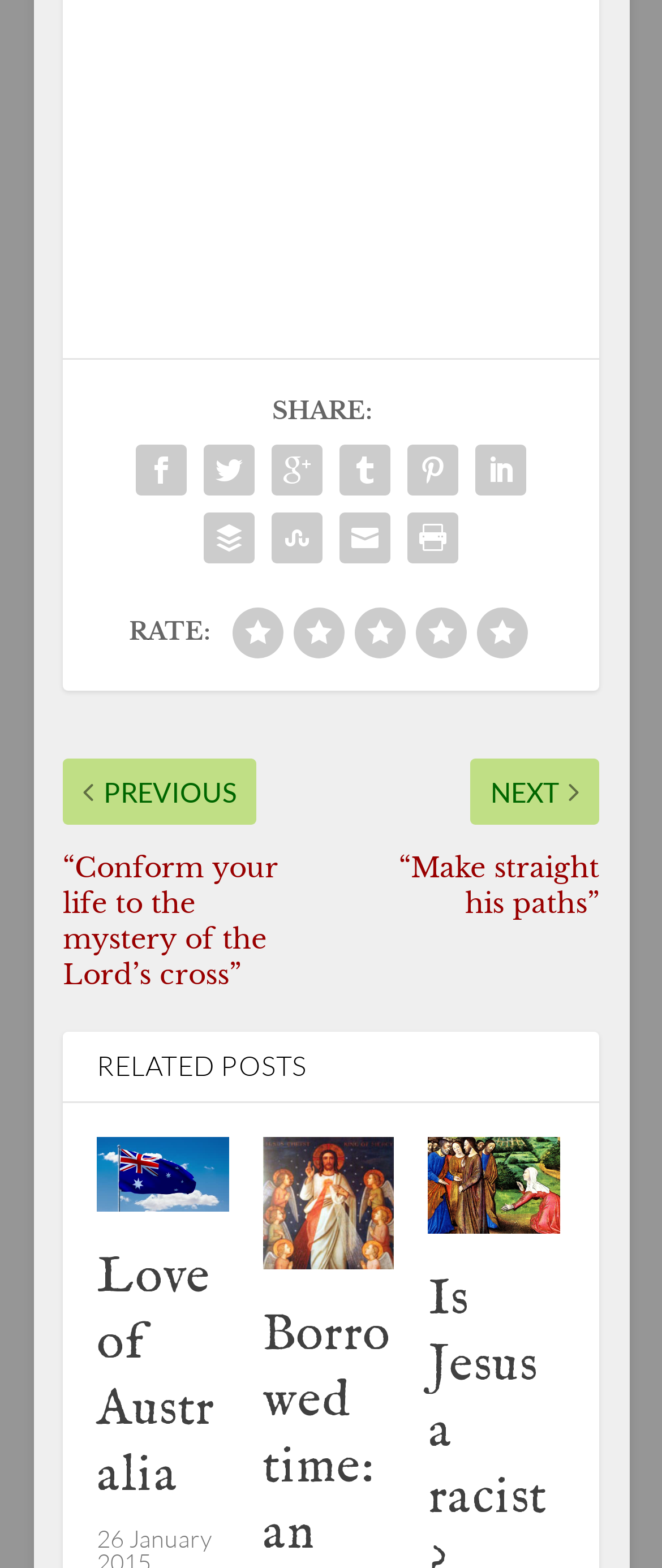Please find the bounding box coordinates of the section that needs to be clicked to achieve this instruction: "Click on See all Stories".

None